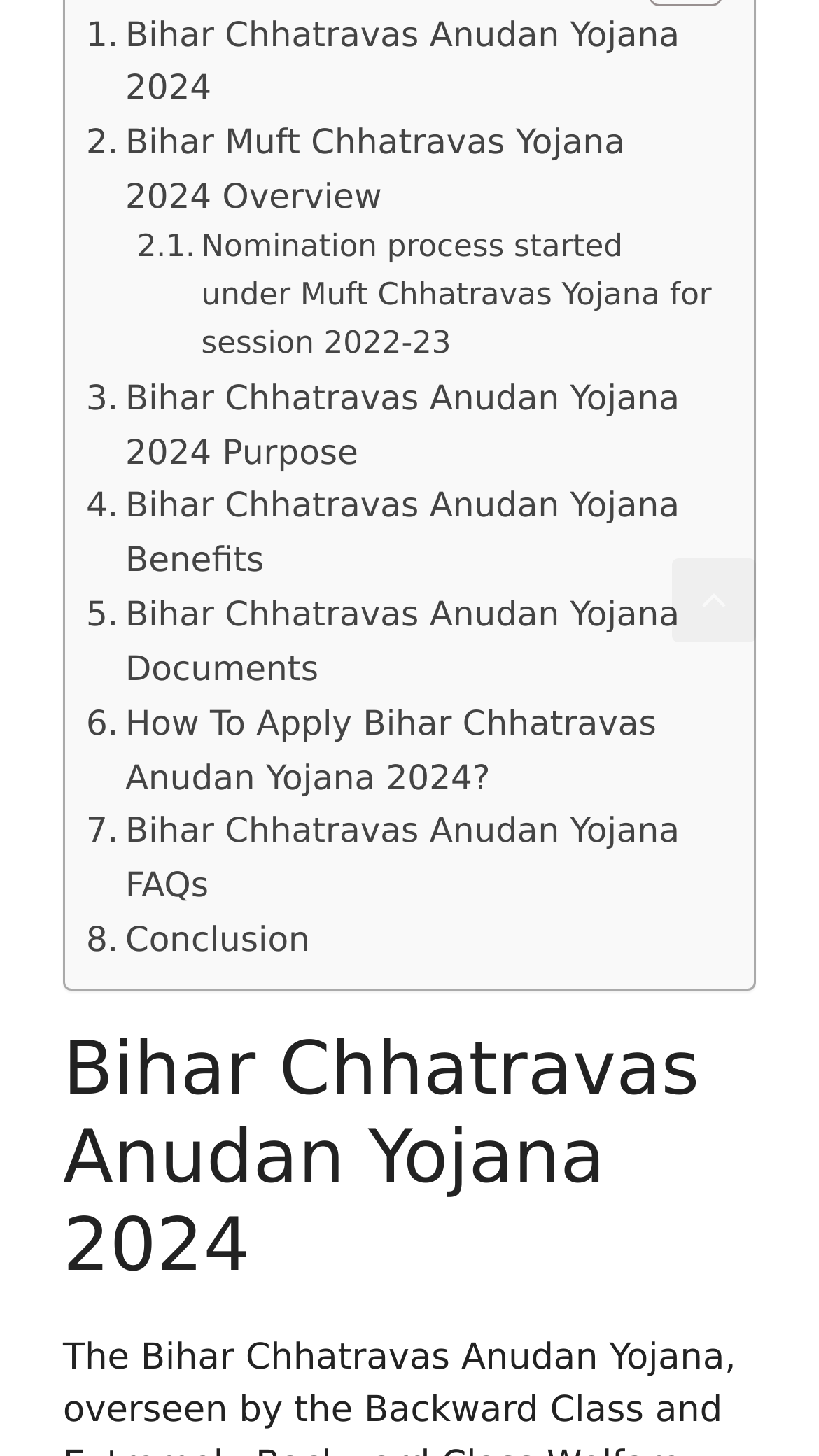Identify the bounding box coordinates for the UI element described as follows: Conclusion. Use the format (top-left x, top-left y, bottom-right x, bottom-right y) and ensure all values are floating point numbers between 0 and 1.

[0.105, 0.627, 0.378, 0.665]